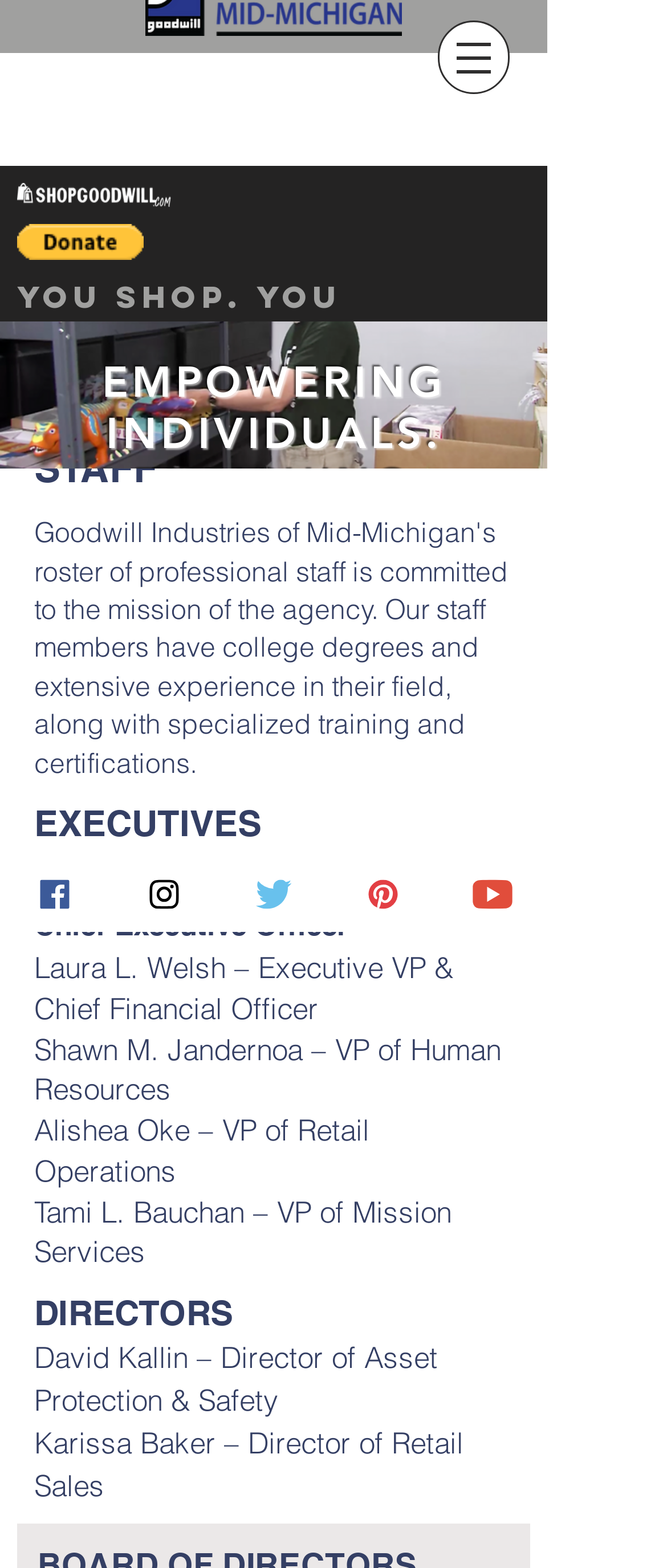Please specify the coordinates of the bounding box for the element that should be clicked to carry out this instruction: "View the SGW-Logo-1Color-W_2x image". The coordinates must be four float numbers between 0 and 1, formatted as [left, top, right, bottom].

[0.026, 0.117, 0.256, 0.132]